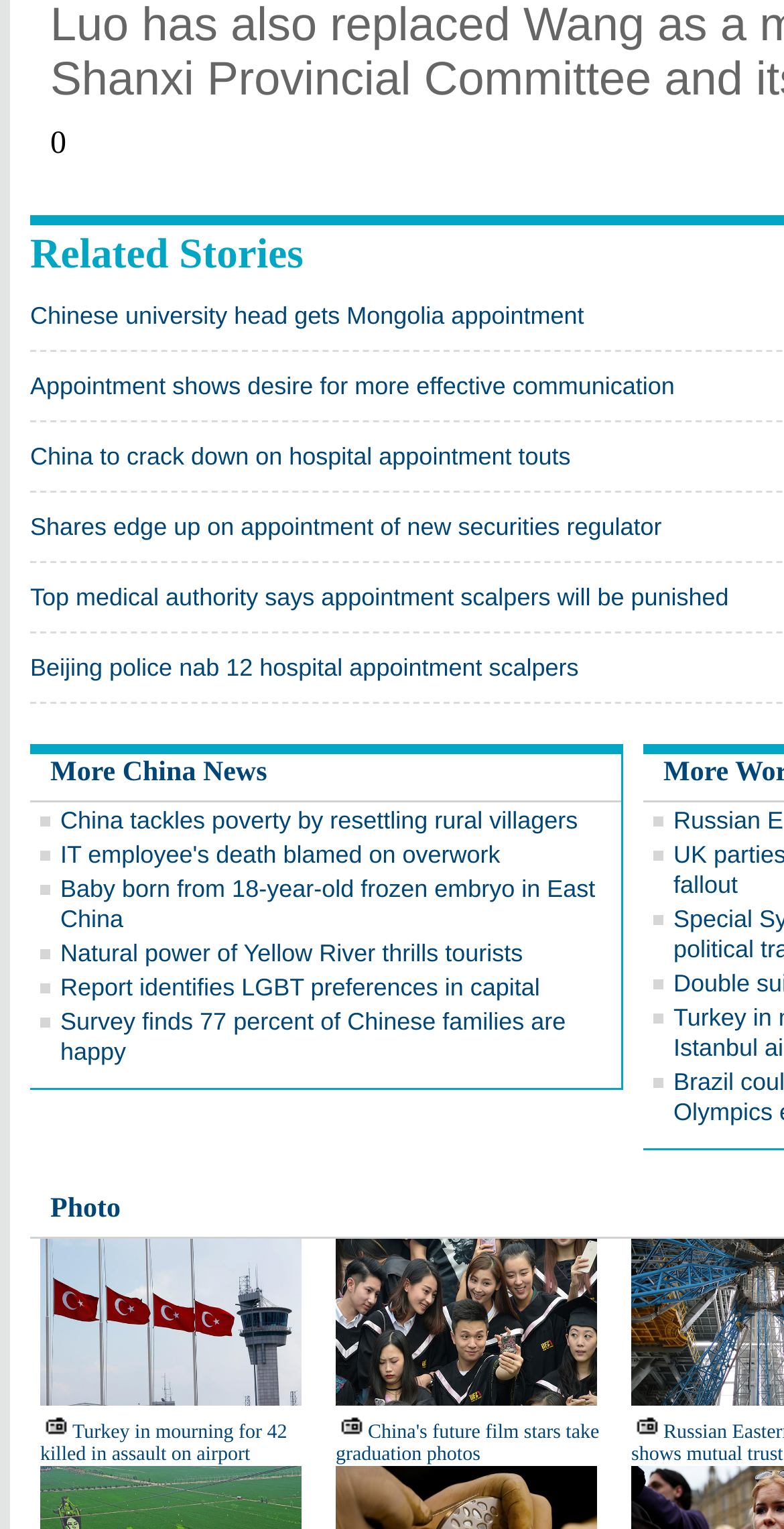How many images are there in the webpage?
Look at the image and respond with a one-word or short phrase answer.

5